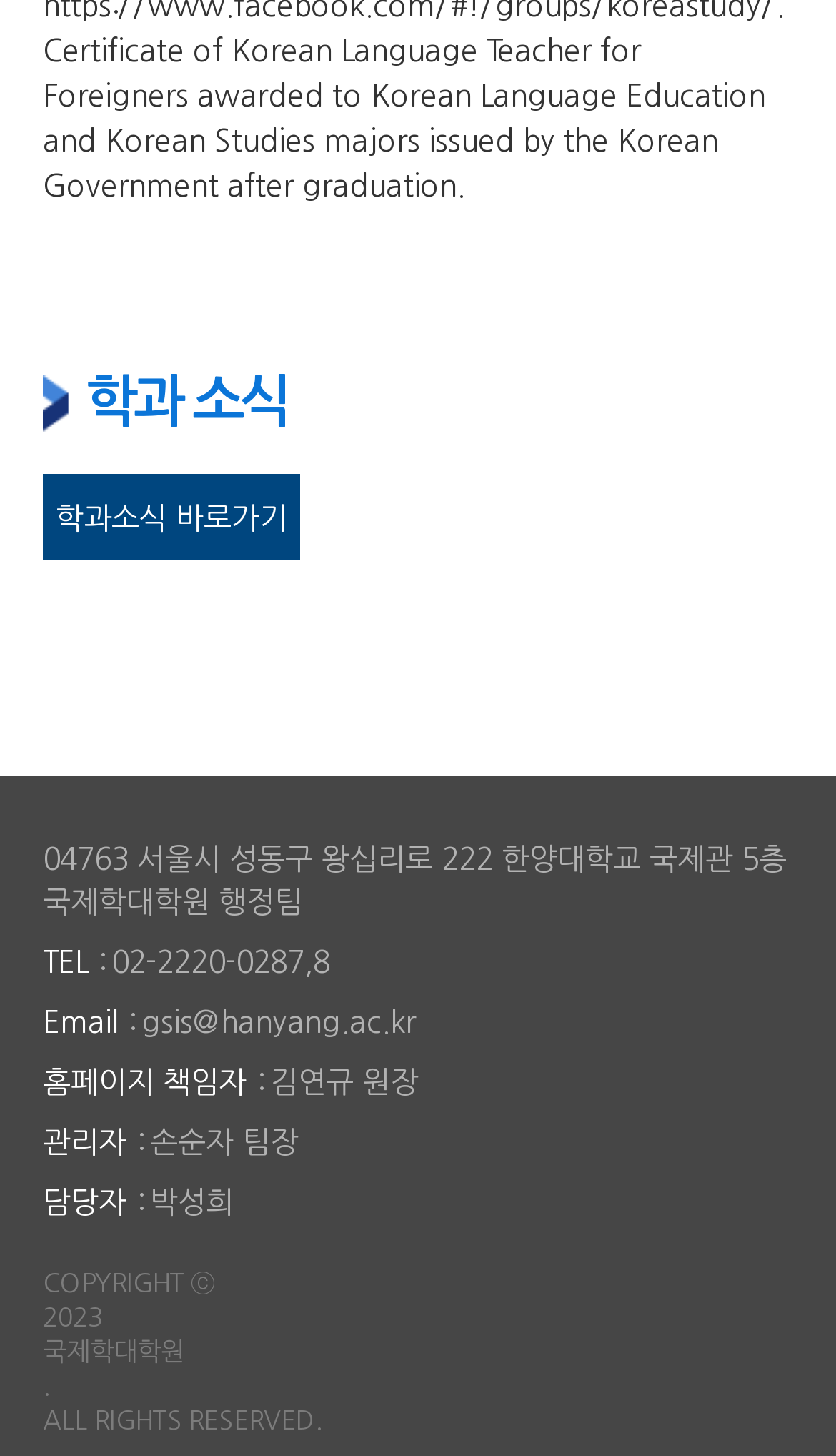Who is the administrator of the website?
Answer the question with a single word or phrase by looking at the picture.

손순자 팀장